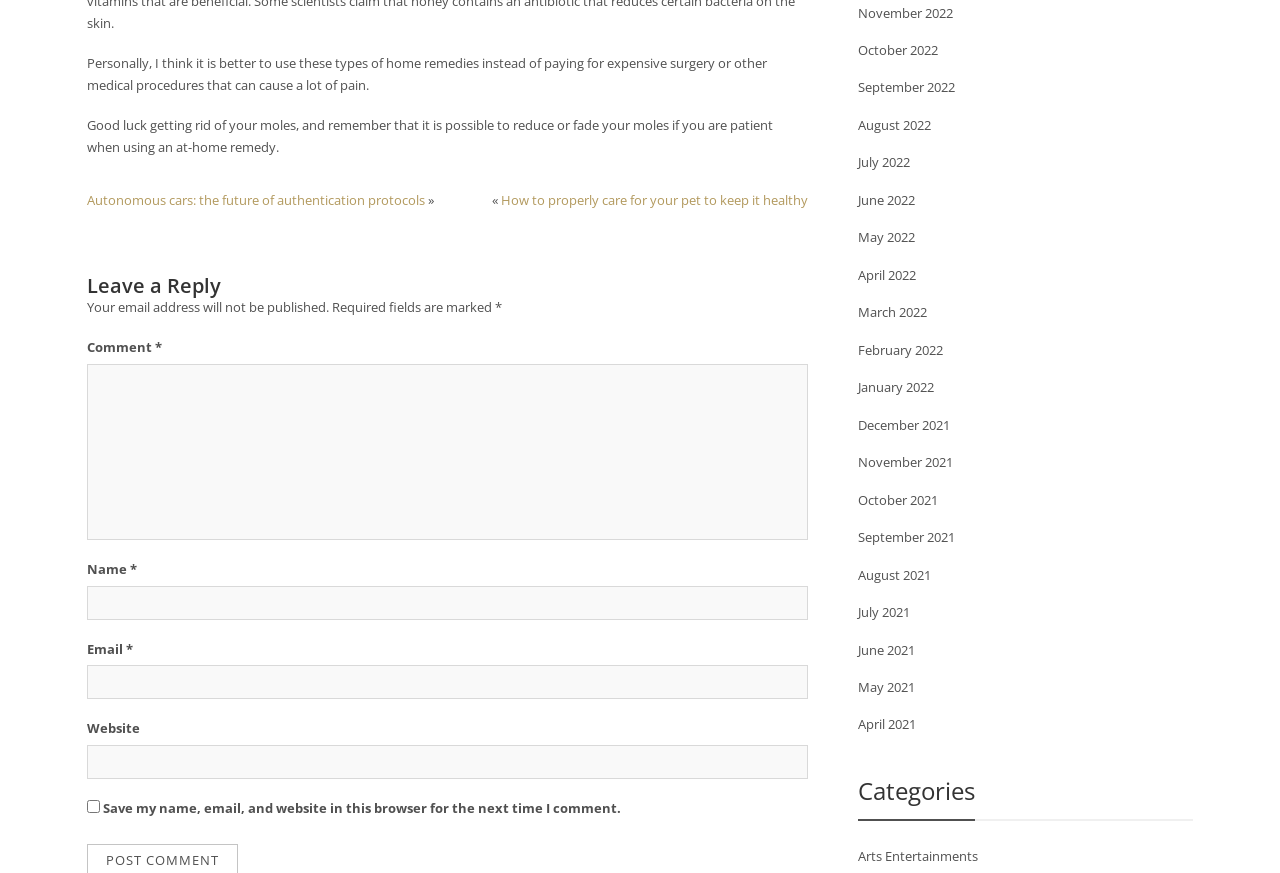Determine the bounding box for the UI element as described: "February 2022". The coordinates should be represented as four float numbers between 0 and 1, formatted as [left, top, right, bottom].

[0.67, 0.39, 0.736, 0.411]